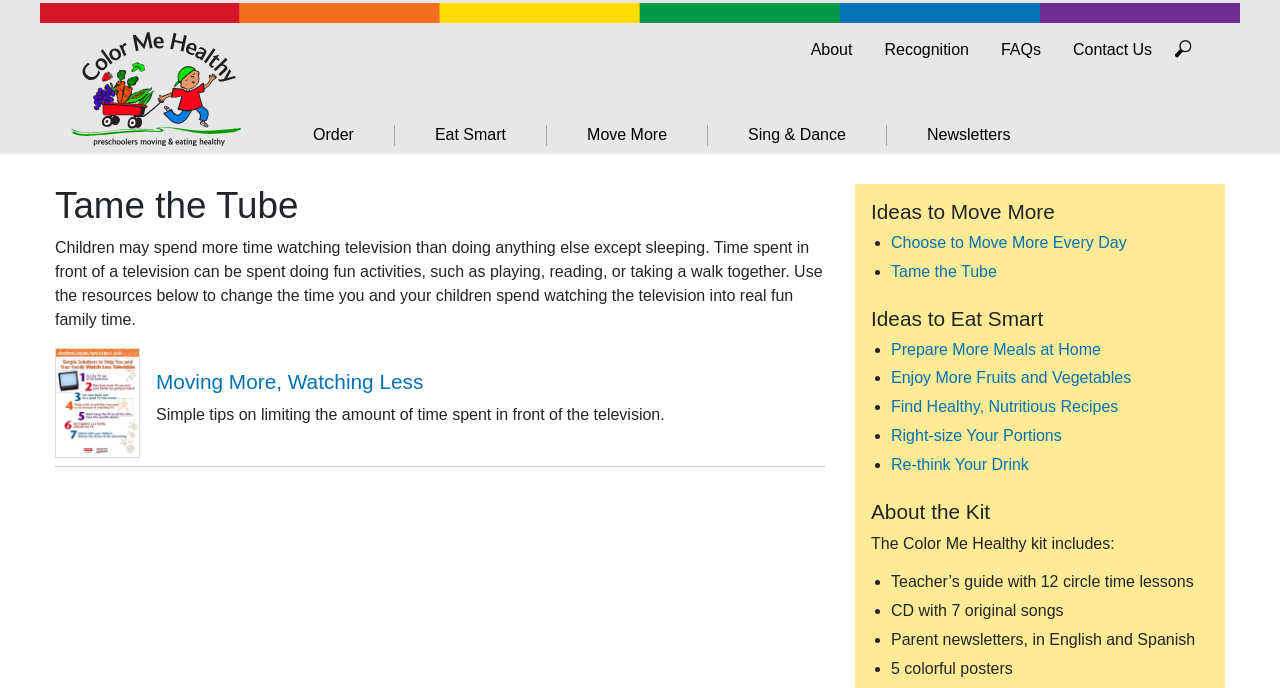Analyze the image and provide a detailed answer to the question: What are some ideas to eat smart?

According to the webpage, some ideas to eat smart include preparing more meals at home, enjoying more fruits and vegetables, finding healthy and nutritious recipes, right-sizing portions, and re-thinking drink choices, as listed under the 'Ideas to Eat Smart' section.